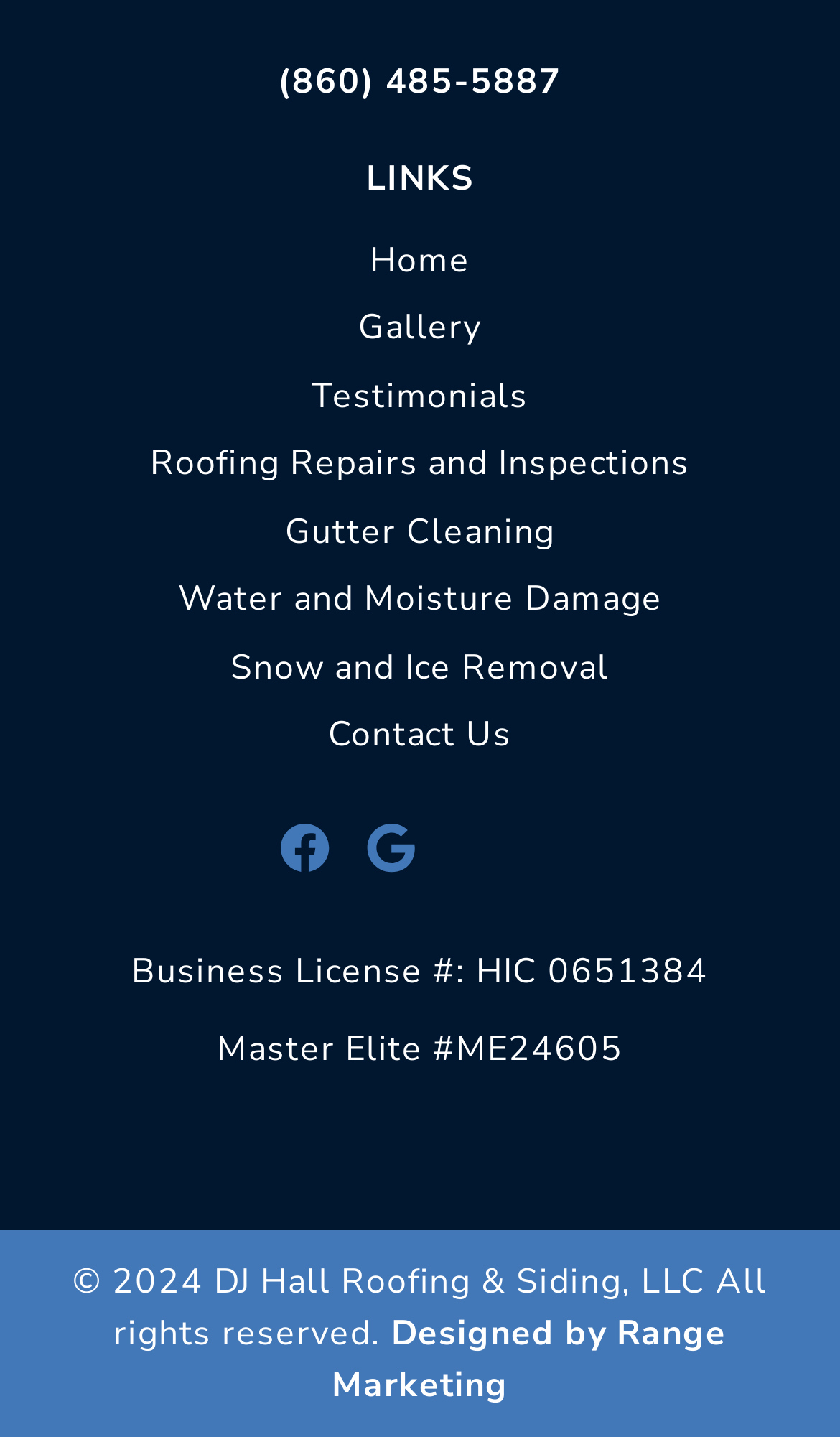Using the image as a reference, answer the following question in as much detail as possible:
What is the name of the company?

I found the company name by looking at the static text element that says '© 2024 DJ Hall Roofing & Siding, LLC All rights reserved.' located at the bottom of the page.